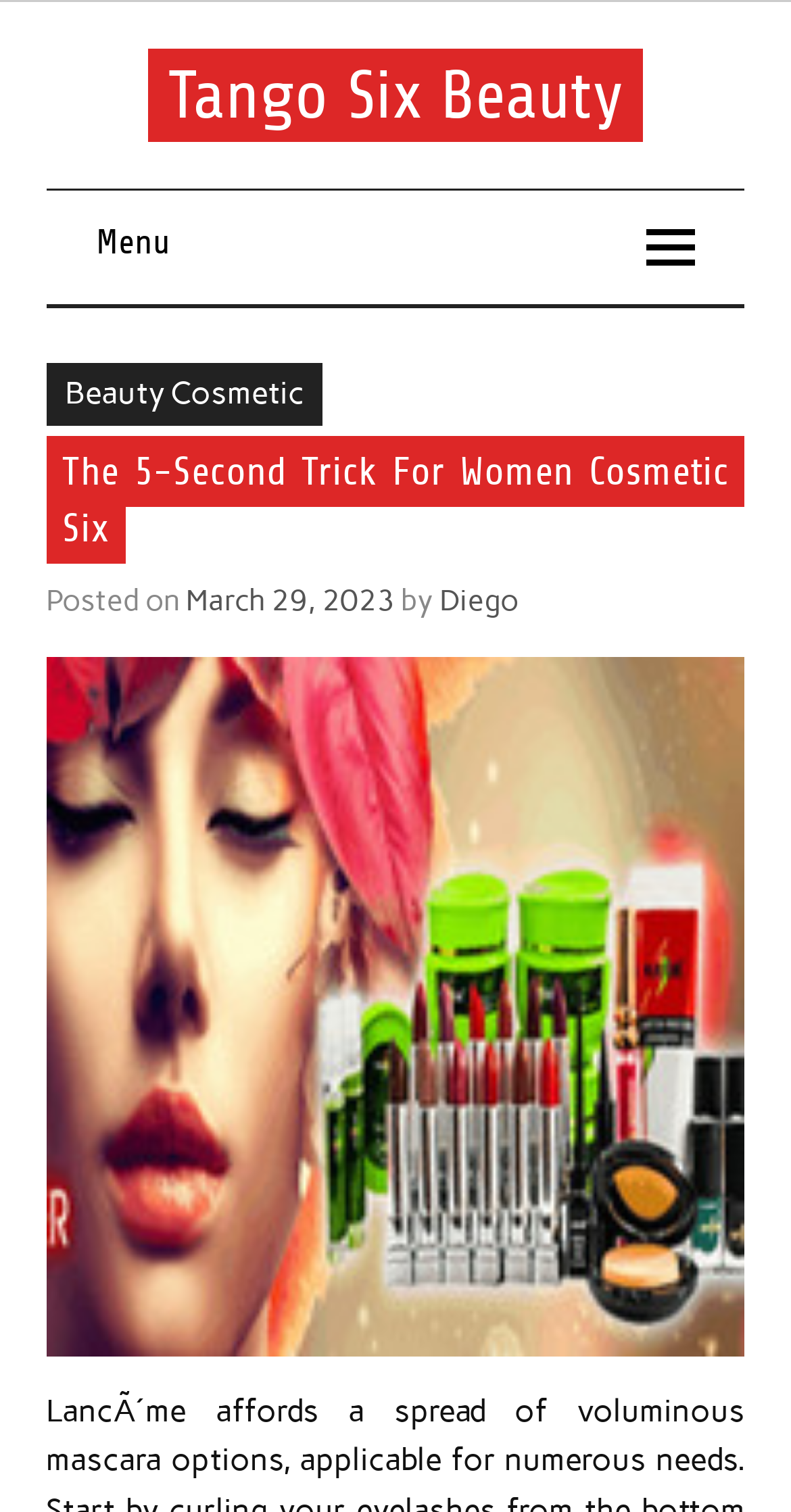Please determine the heading text of this webpage.

The 5-Second Trick For Women Cosmetic Six